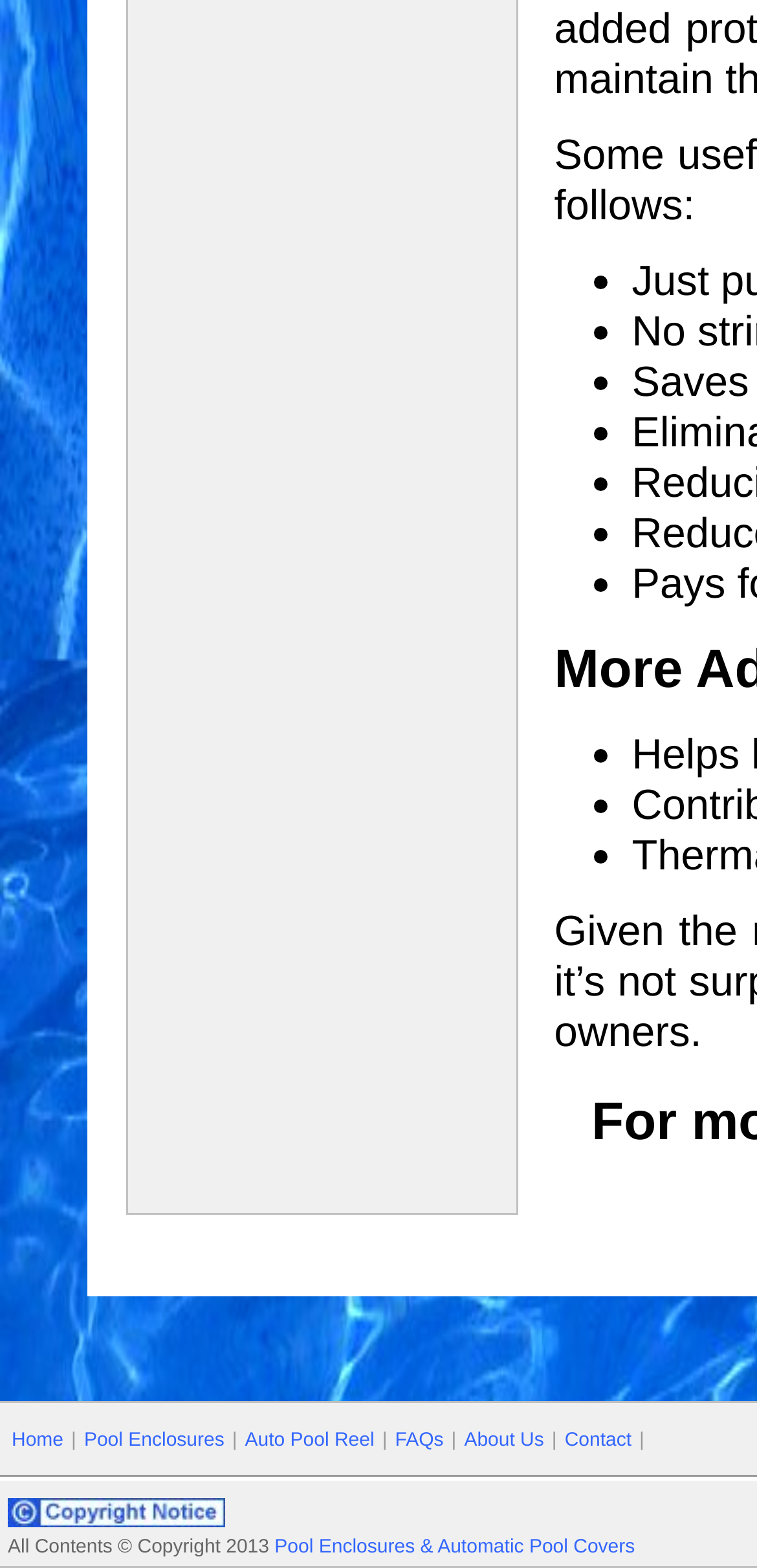Provide your answer in a single word or phrase: 
How many list markers are there?

9